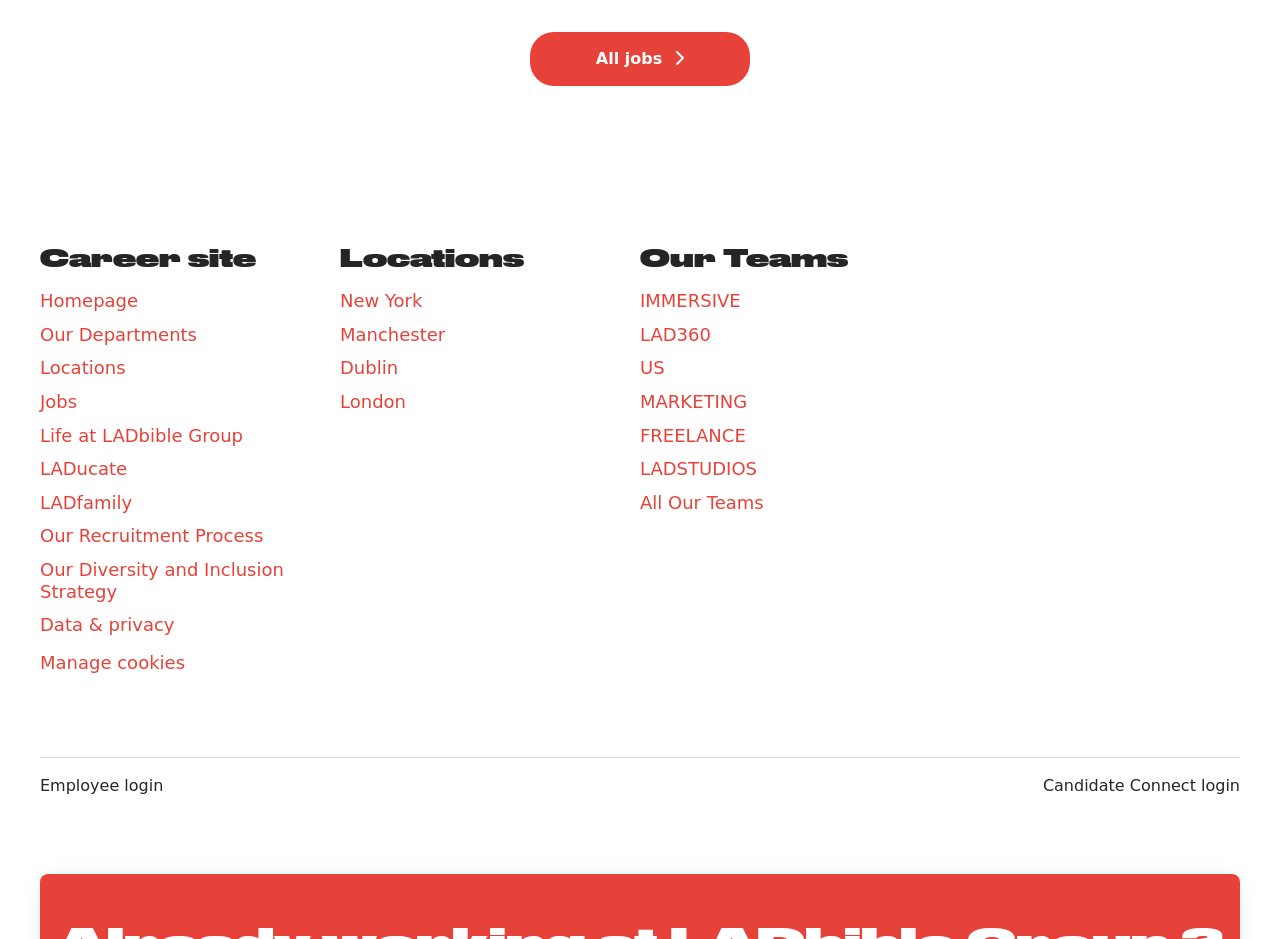What is the main category of jobs?
From the image, respond using a single word or phrase.

Career site